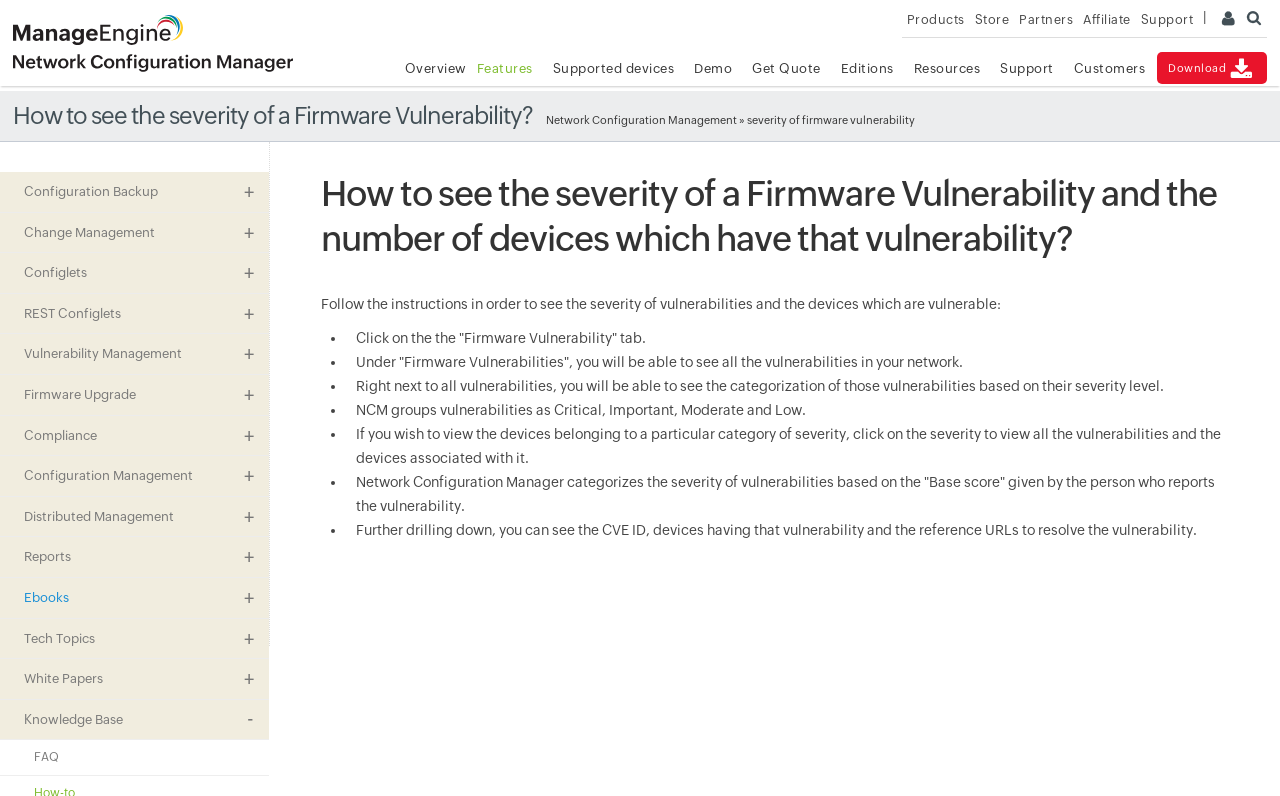Extract the heading text from the webpage.

How to see the severity of a Firmware Vulnerability and the number of devices which have that vulnerability?